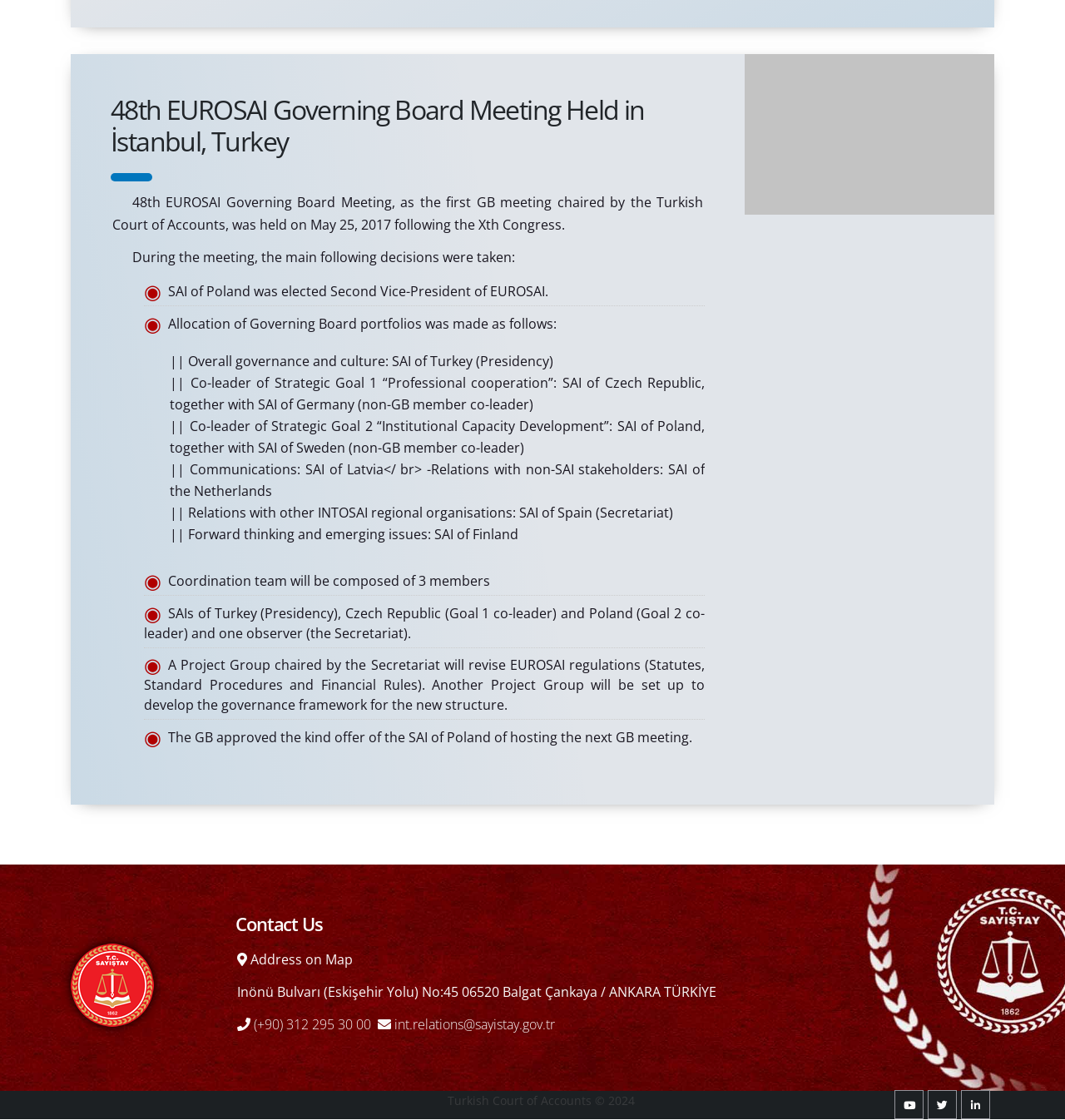Locate the bounding box of the user interface element based on this description: "Address on Map".

[0.223, 0.848, 0.331, 0.865]